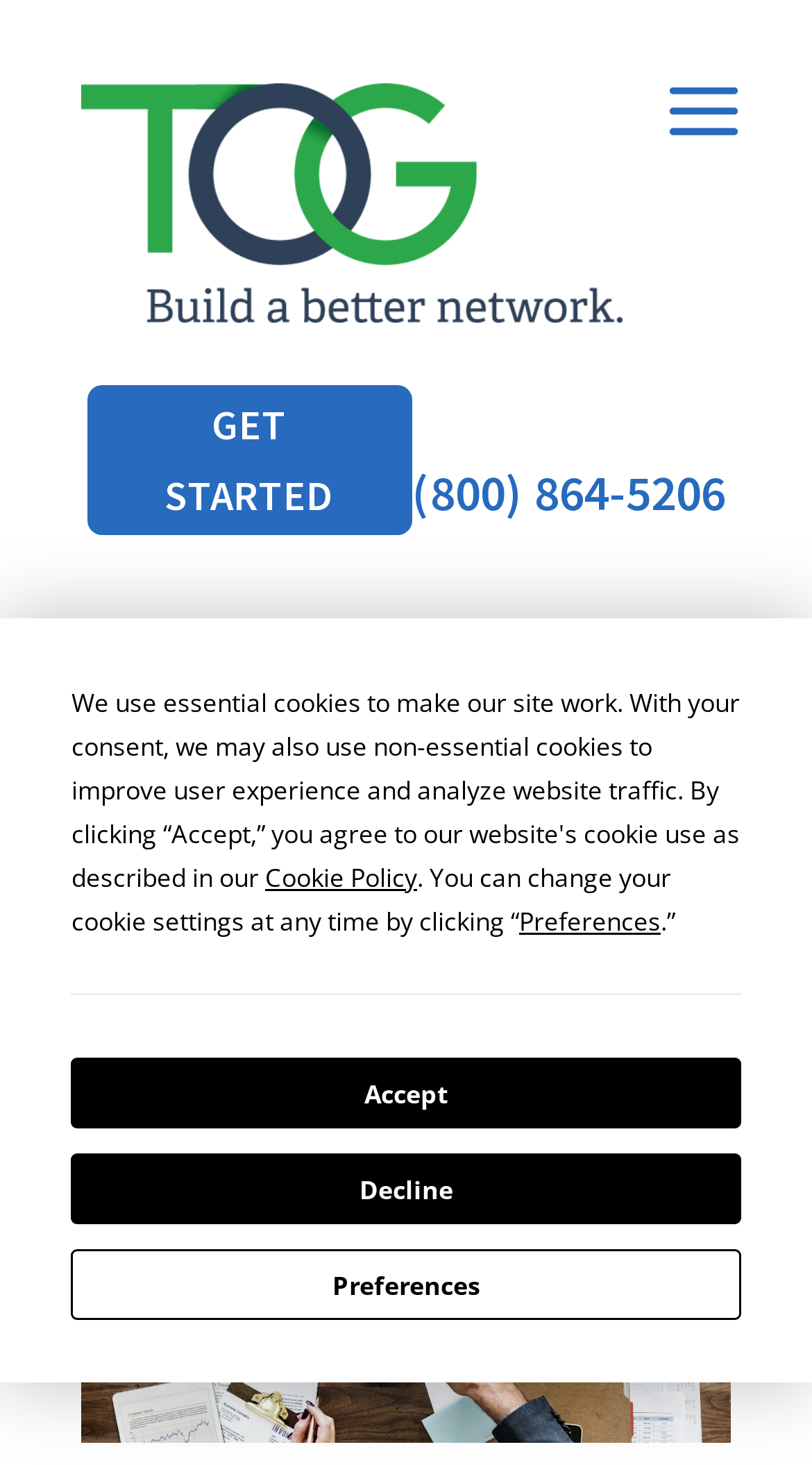Pinpoint the bounding box coordinates of the area that must be clicked to complete this instruction: "View the image of two men shaking hands".

[0.1, 0.821, 0.9, 0.985]